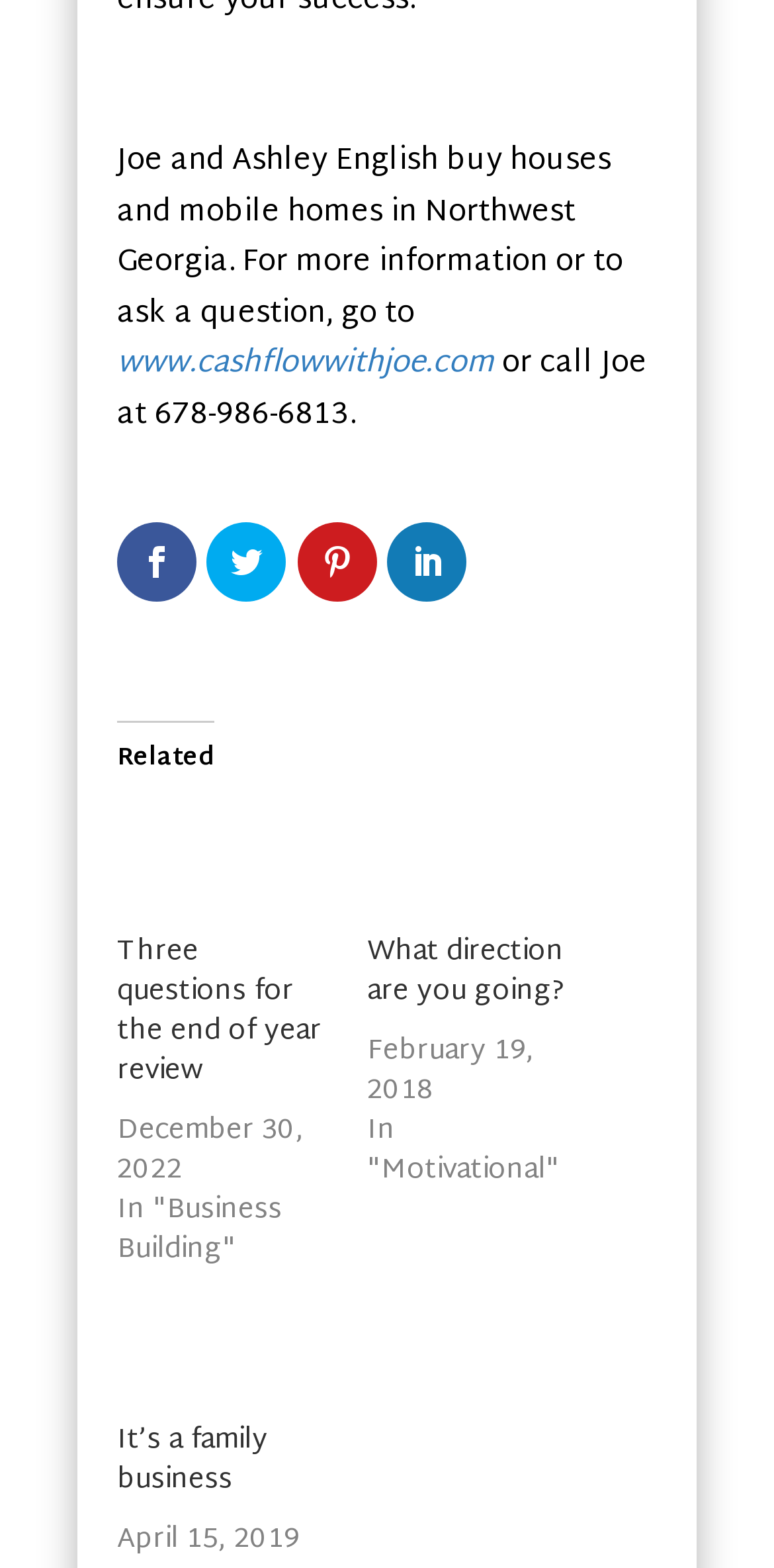Locate the bounding box of the UI element described by: "It’s a family business" in the given webpage screenshot.

[0.151, 0.902, 0.346, 0.959]